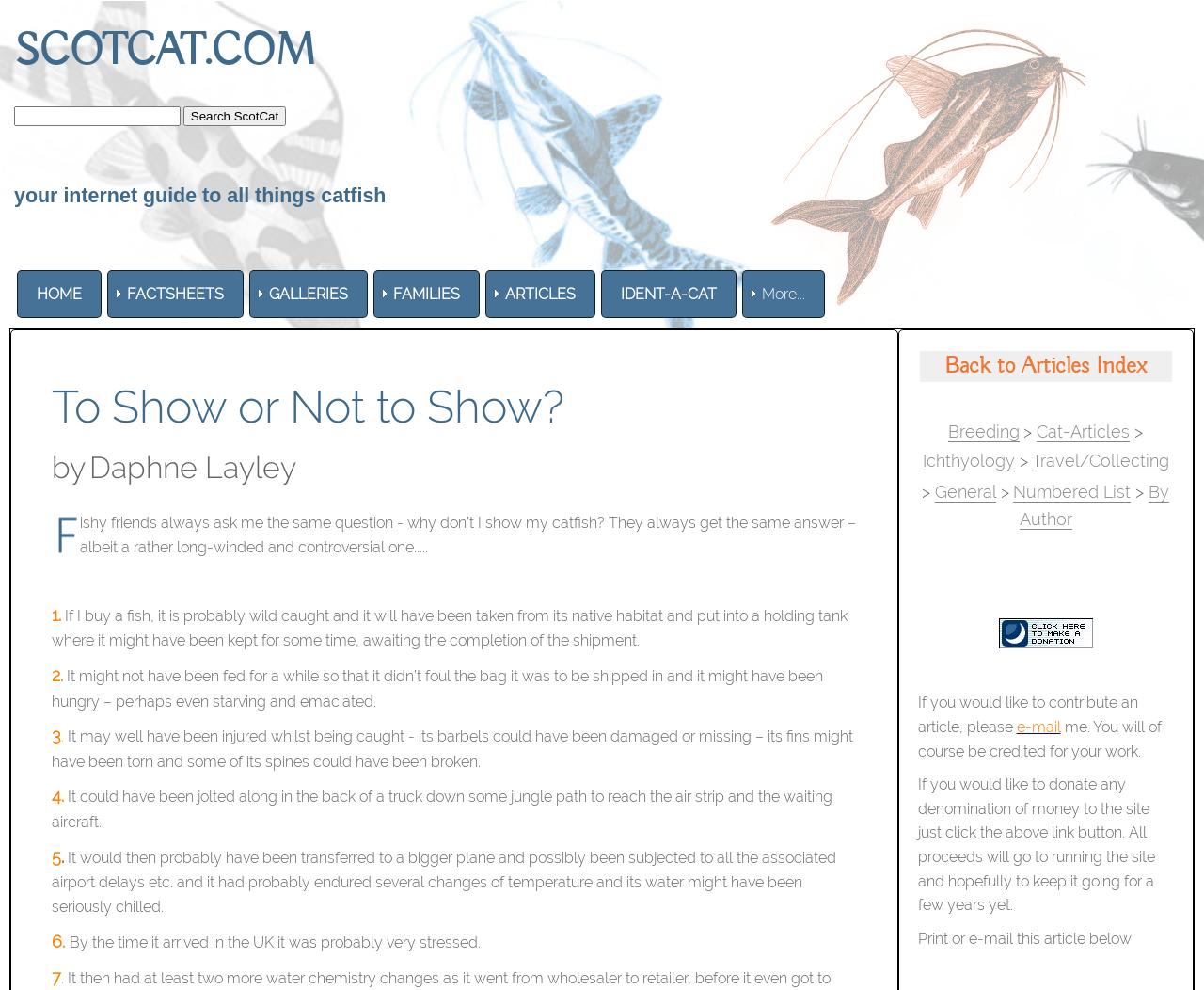Please answer the following question using a single word or phrase: 
What is the name of the website?

SCOTCAT.COM